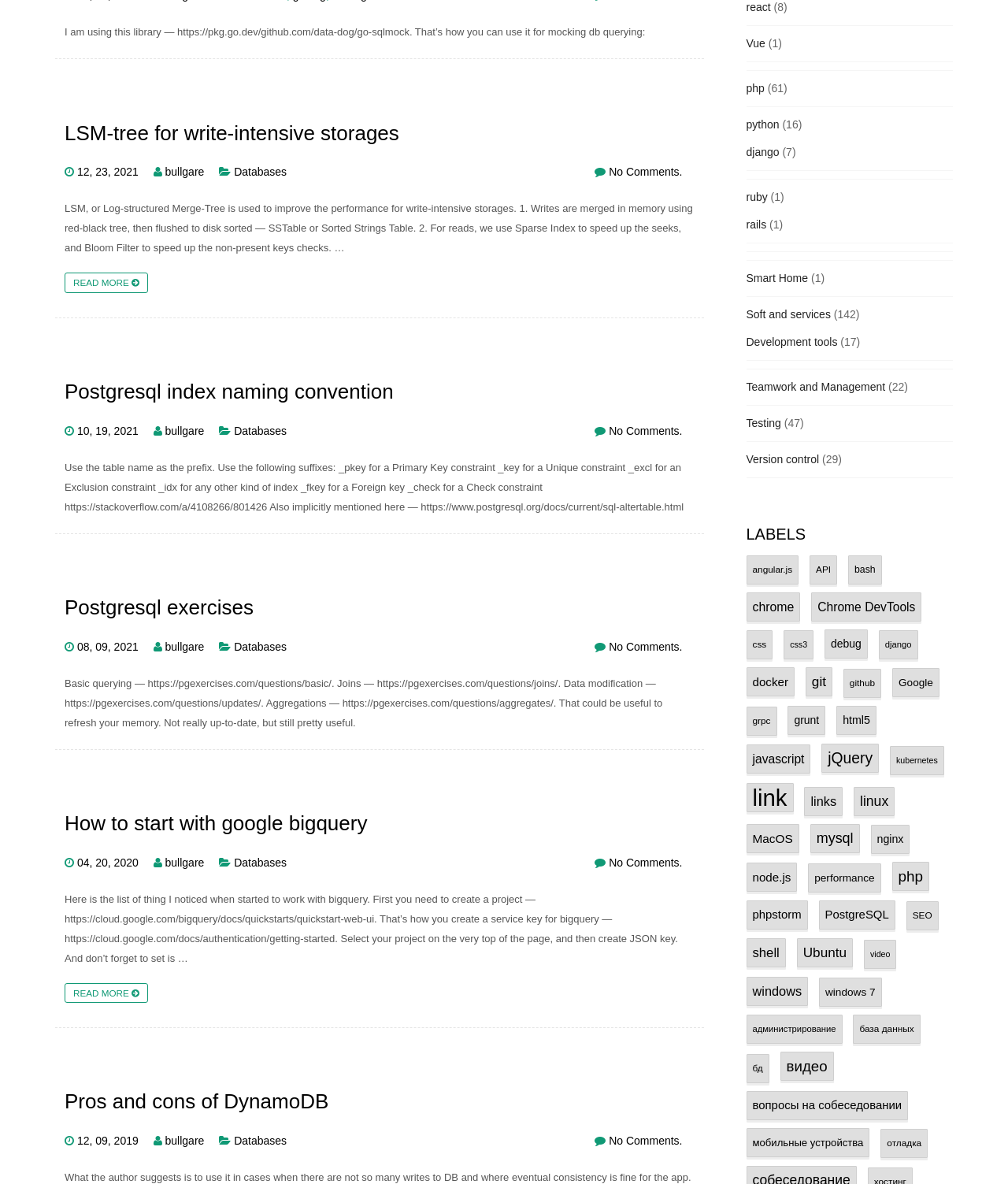Show the bounding box coordinates of the region that should be clicked to follow the instruction: "React to the post."

[0.74, 0.001, 0.765, 0.011]